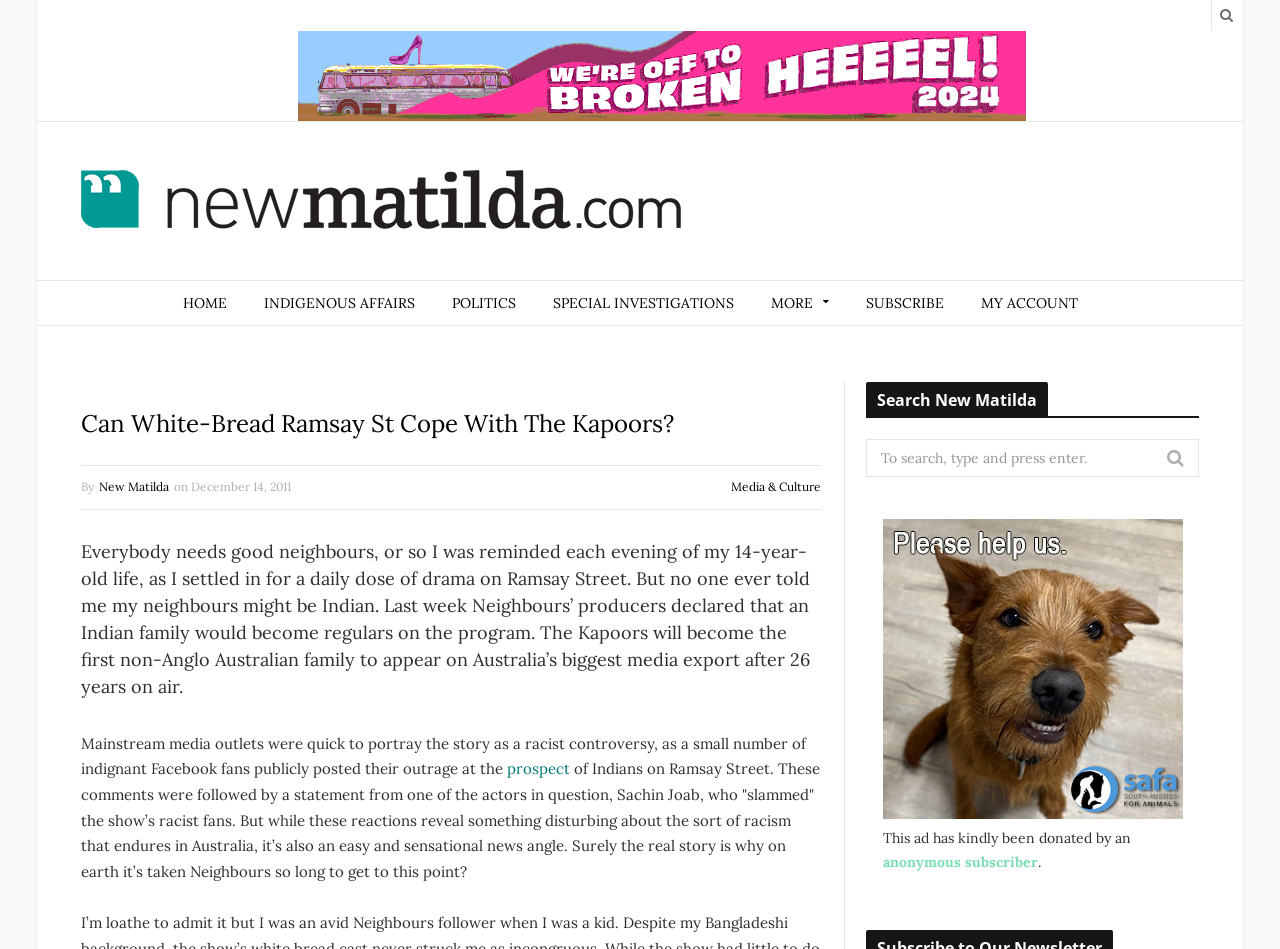Identify the bounding box coordinates of the section to be clicked to complete the task described by the following instruction: "Go to the homepage". The coordinates should be four float numbers between 0 and 1, formatted as [left, top, right, bottom].

[0.129, 0.295, 0.191, 0.344]